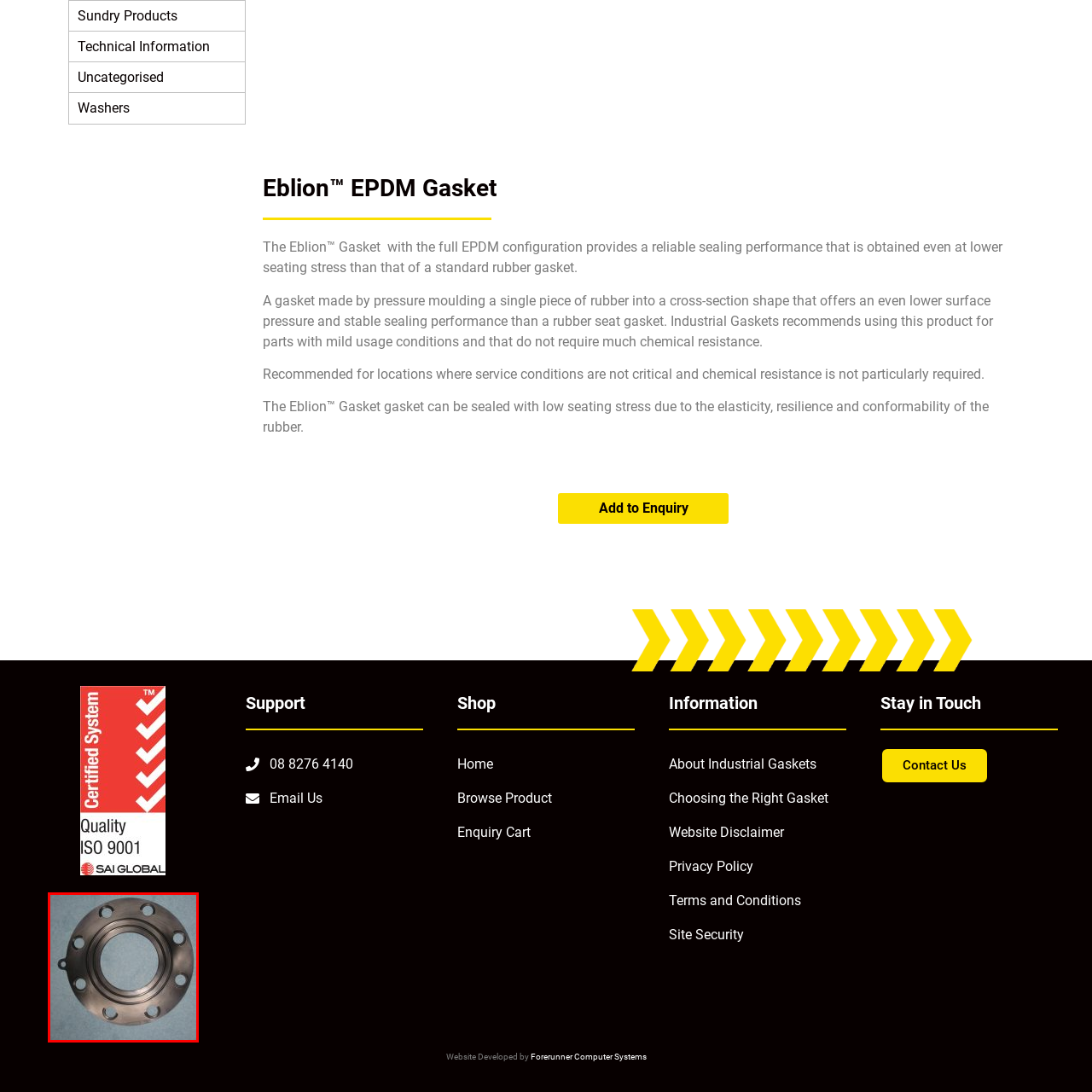Provide an elaborate description of the visual elements present in the image enclosed by the red boundary.

This image features the Eblion™ EPDM Gasket, a crucial component crafted for reliable sealing performance. The gasket is circular with a central hole and multiple mounting holes along its perimeter, designed to provide a stable connection in various applications. Its construction allows for effective sealing even under lower seating stress, making it suitable for parts that do not demand high chemical resistance or critical service conditions. The gasket is presented against a subtle blue backdrop, emphasizing its design and functionality for industrial uses.